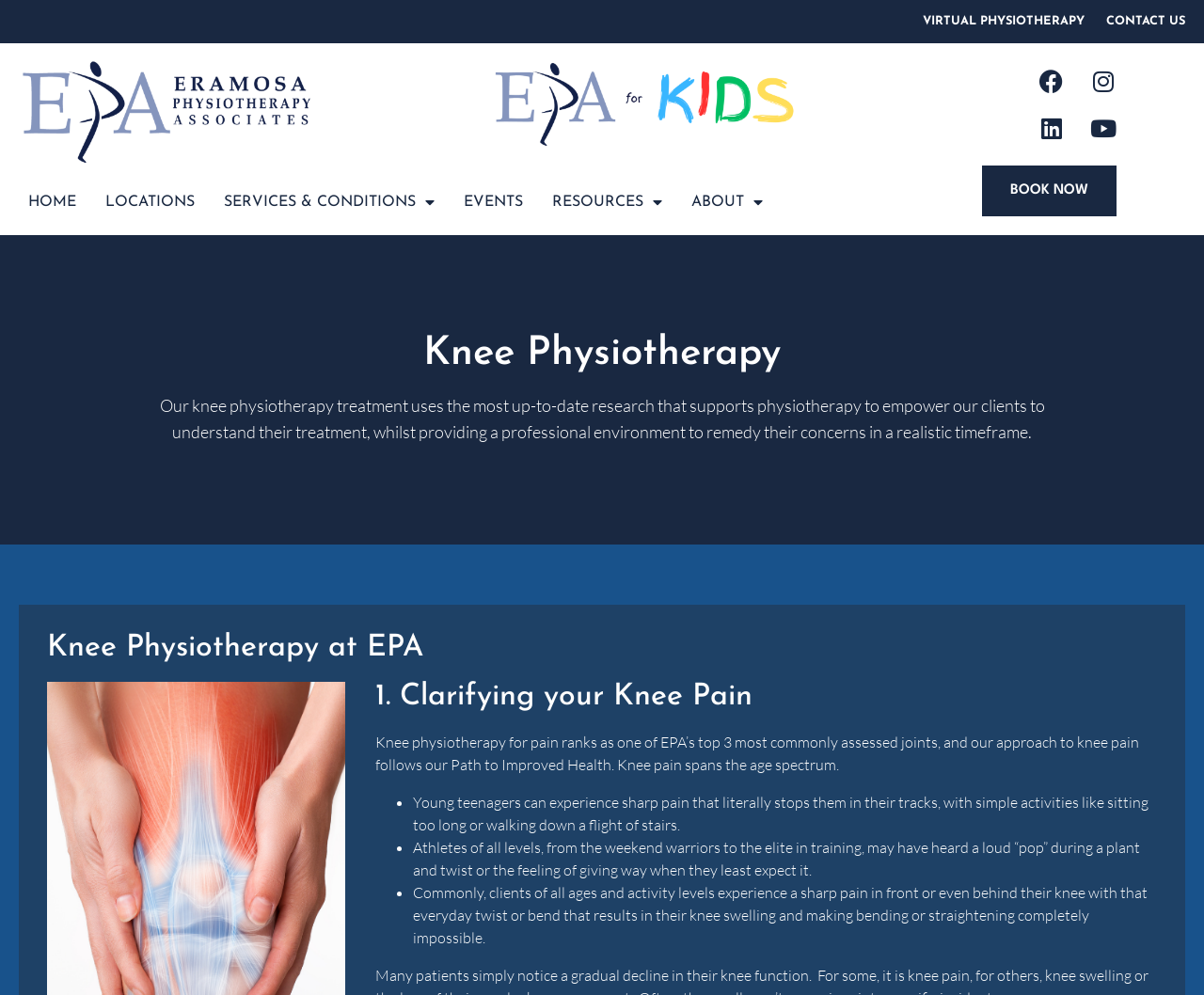What social media platforms are linked on the webpage?
Carefully analyze the image and provide a detailed answer to the question.

The webpage has links to various social media platforms, including Facebook, Instagram, Linkedin, and Youtube, which suggests that the organization or clinic behind the webpage is active on these platforms and may use them to engage with clients or share information.